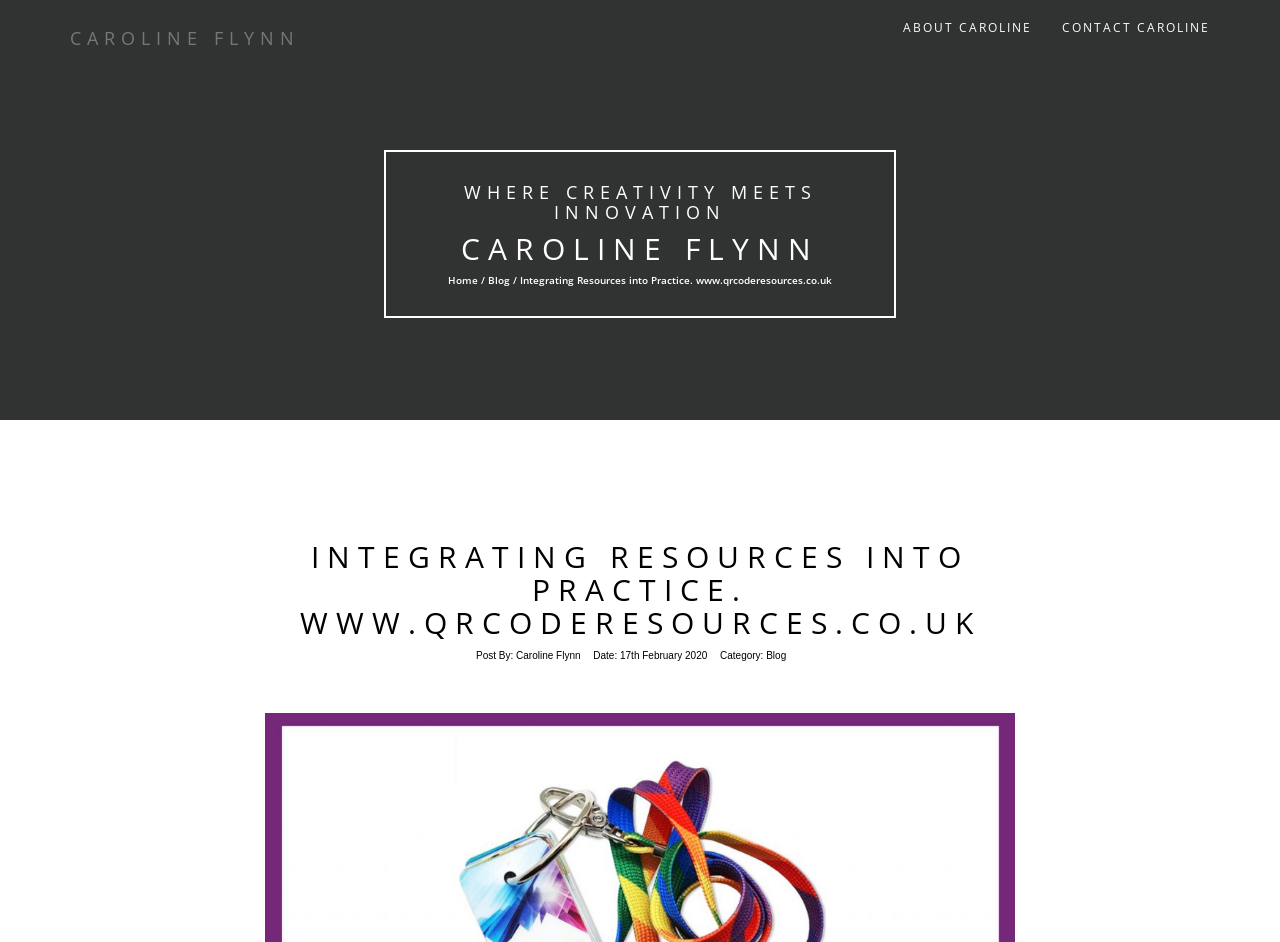What is the category of the blog post?
Please respond to the question with a detailed and thorough explanation.

I found the answer by examining the StaticText element with the text 'Category:' and its adjacent link element with the text 'Blog'. This indicates that the category of the blog post is 'Blog'.